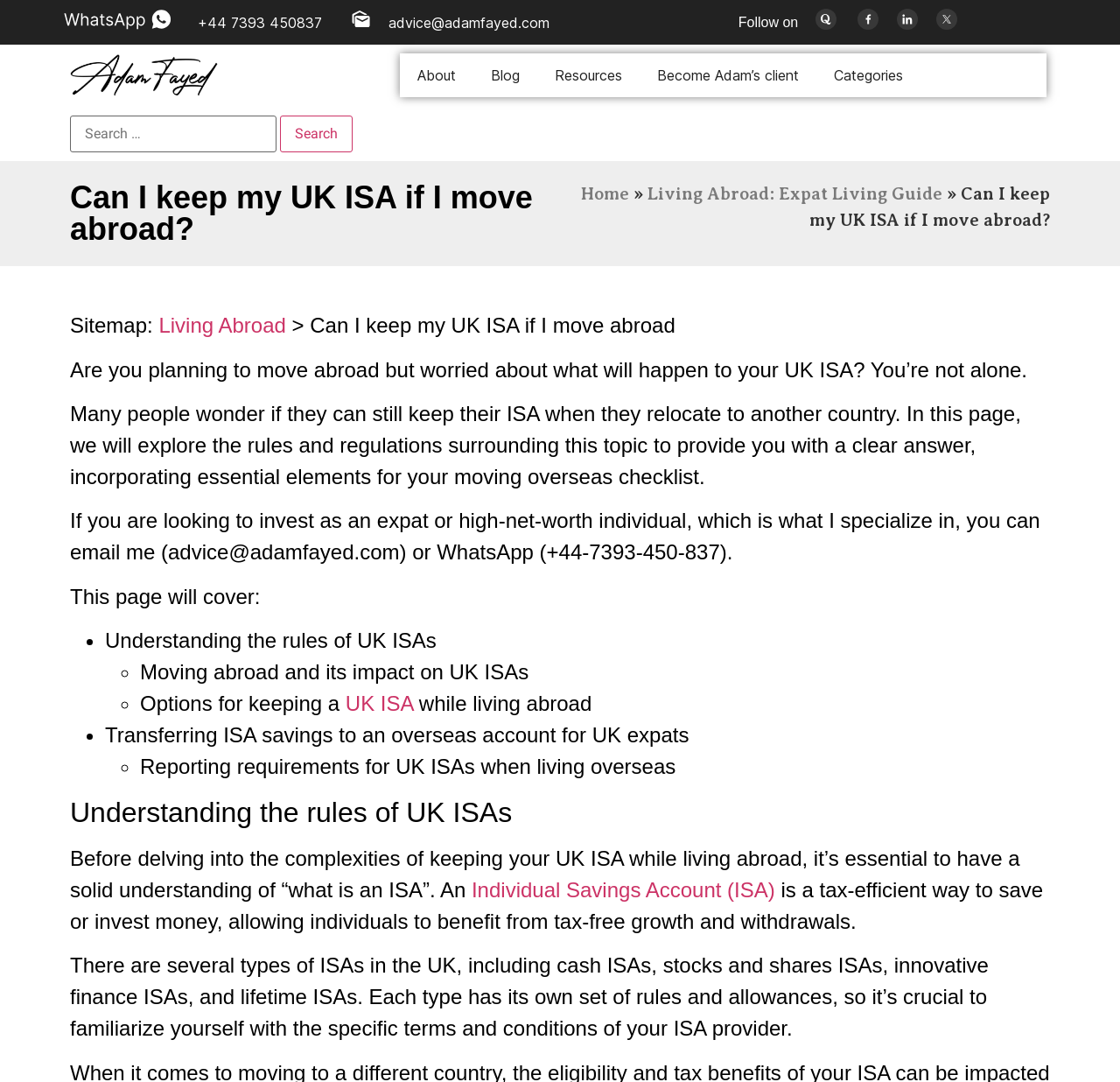Elaborate on the webpage's design and content in a detailed caption.

This webpage is about understanding the rules and regulations of keeping a UK Individual Savings Account (ISA) when moving abroad. The page is divided into sections, with a heading at the top that reads "Can I keep my UK ISA if I move abroad?".

At the top of the page, there are several images and headings, including a phone number and an email address. Below this, there are links to other pages on the website, such as "About", "Blog", and "Resources".

The main content of the page starts with a search bar and a breadcrumbs navigation menu. The breadcrumbs menu shows the path "Home > Living Abroad: Expat Living Guide > Can I keep my UK ISA if I move abroad?".

The page then introduces the topic, explaining that many people wonder if they can keep their ISA when they move abroad. The author, Adam Fayed, specializes in investing for expats and high-net-worth individuals and provides contact information for those who want to reach out.

The main content is divided into sections, with headings and bullet points. The sections cover understanding the rules of UK ISAs, moving abroad and its impact on UK ISAs, options for keeping a UK ISA while living abroad, and transferring ISA savings to an overseas account for UK expats. There are also links to other relevant pages, such as a page about UK ISAs.

Throughout the page, there are several static text elements that provide additional information and explanations. The text is well-structured and easy to follow, with clear headings and bullet points. Overall, the page provides a comprehensive guide to understanding the rules and regulations of keeping a UK ISA when moving abroad.